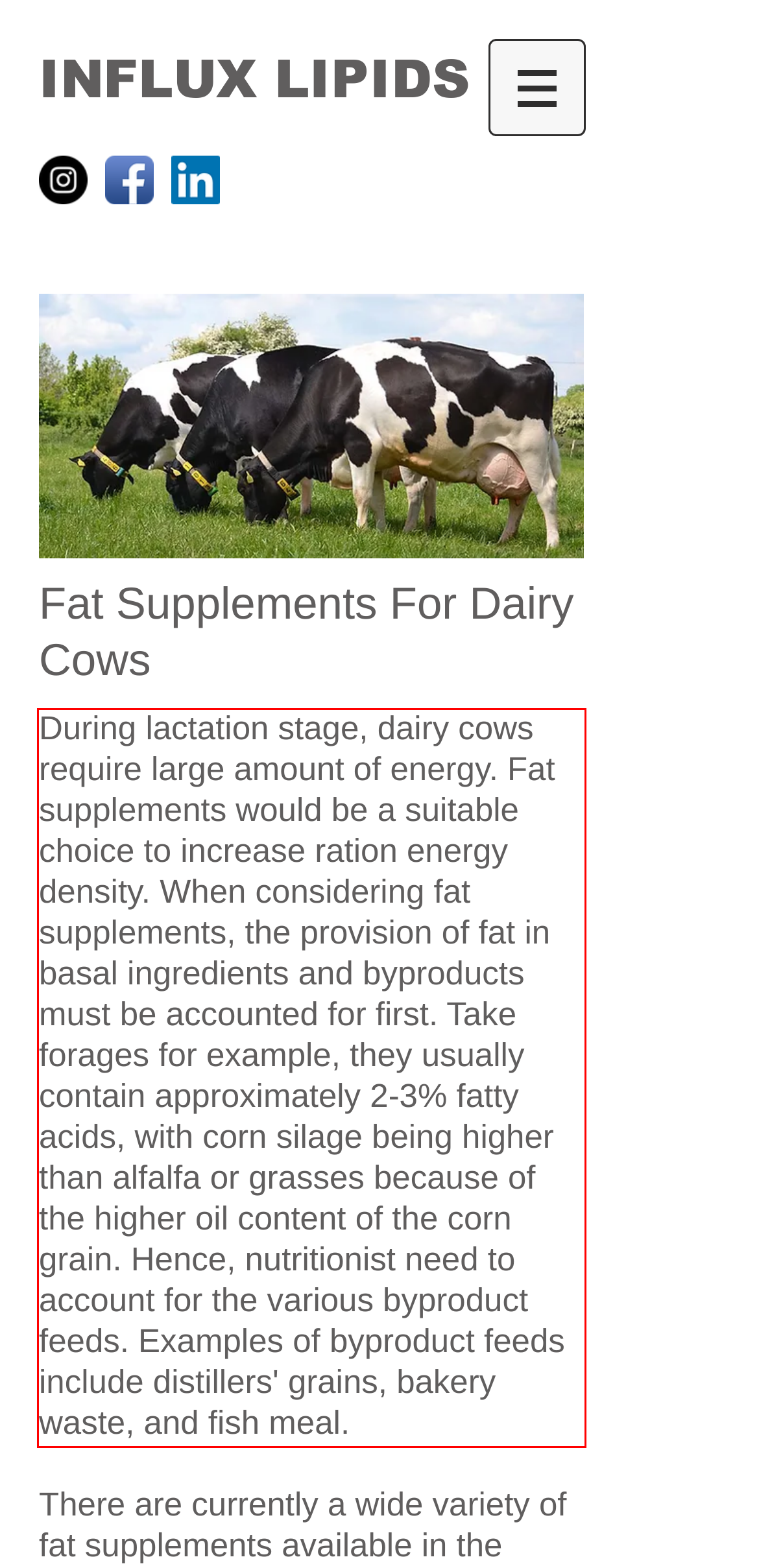You have a screenshot of a webpage where a UI element is enclosed in a red rectangle. Perform OCR to capture the text inside this red rectangle.

During lactation stage, dairy cows require large amount of energy. Fat supplements would be a suitable choice to increase ration energy density. When considering fat supplements, the provision of fat in basal ingredients and byproducts must be accounted for first. Take forages for example, they usually contain approximately 2-3% fatty acids, with corn silage being higher than alfalfa or grasses because of the higher oil content of the corn grain. Hence, nutritionist need to account for the various byproduct feeds. Examples of byproduct feeds include distillers' grains, bakery waste, and fish meal.